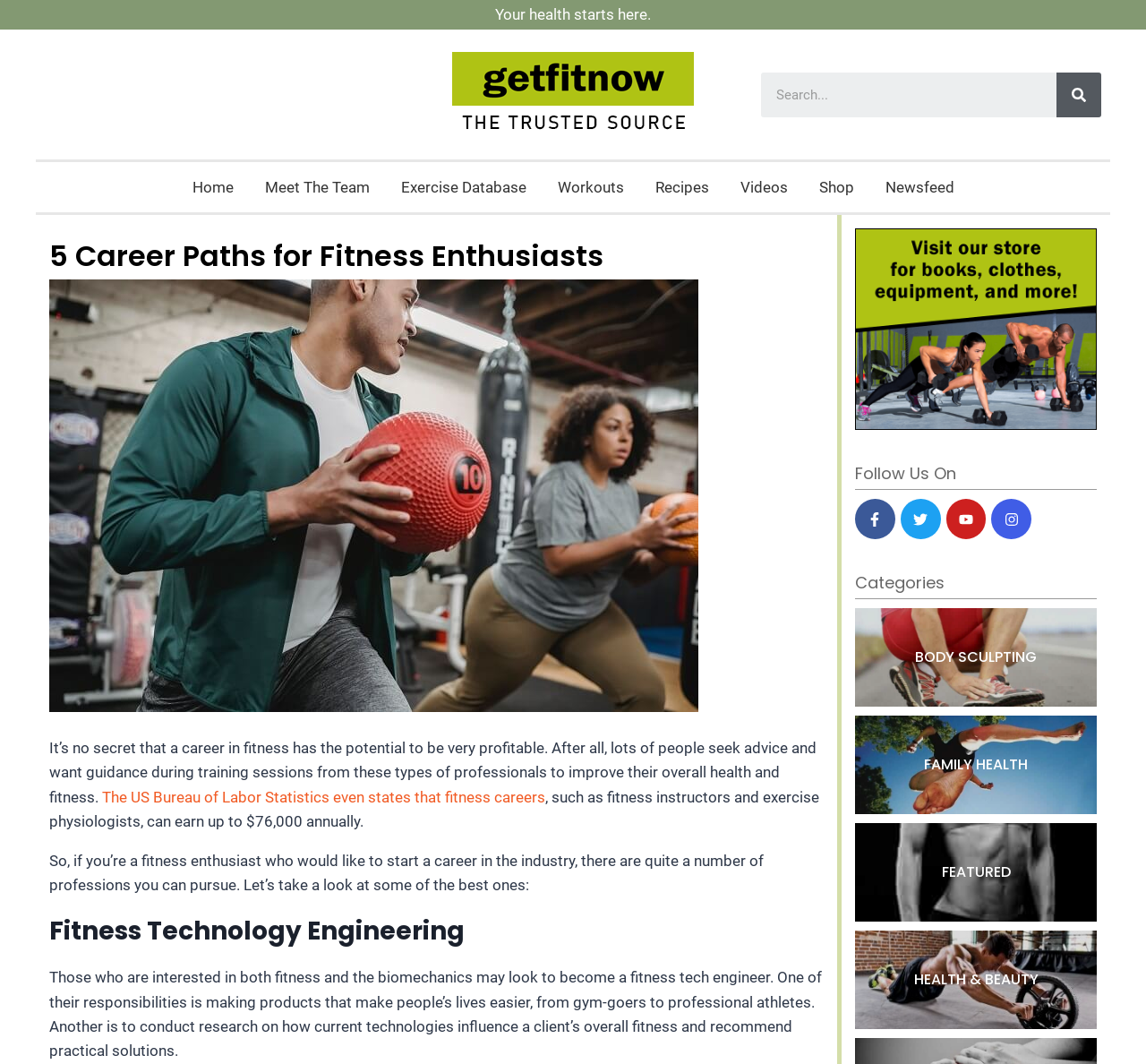How many social media platforms are listed in the 'Follow Us On' section?
Kindly offer a detailed explanation using the data available in the image.

The 'Follow Us On' section lists four social media platforms: Facebook, Twitter, Youtube, and Instagram, each with its corresponding icon.